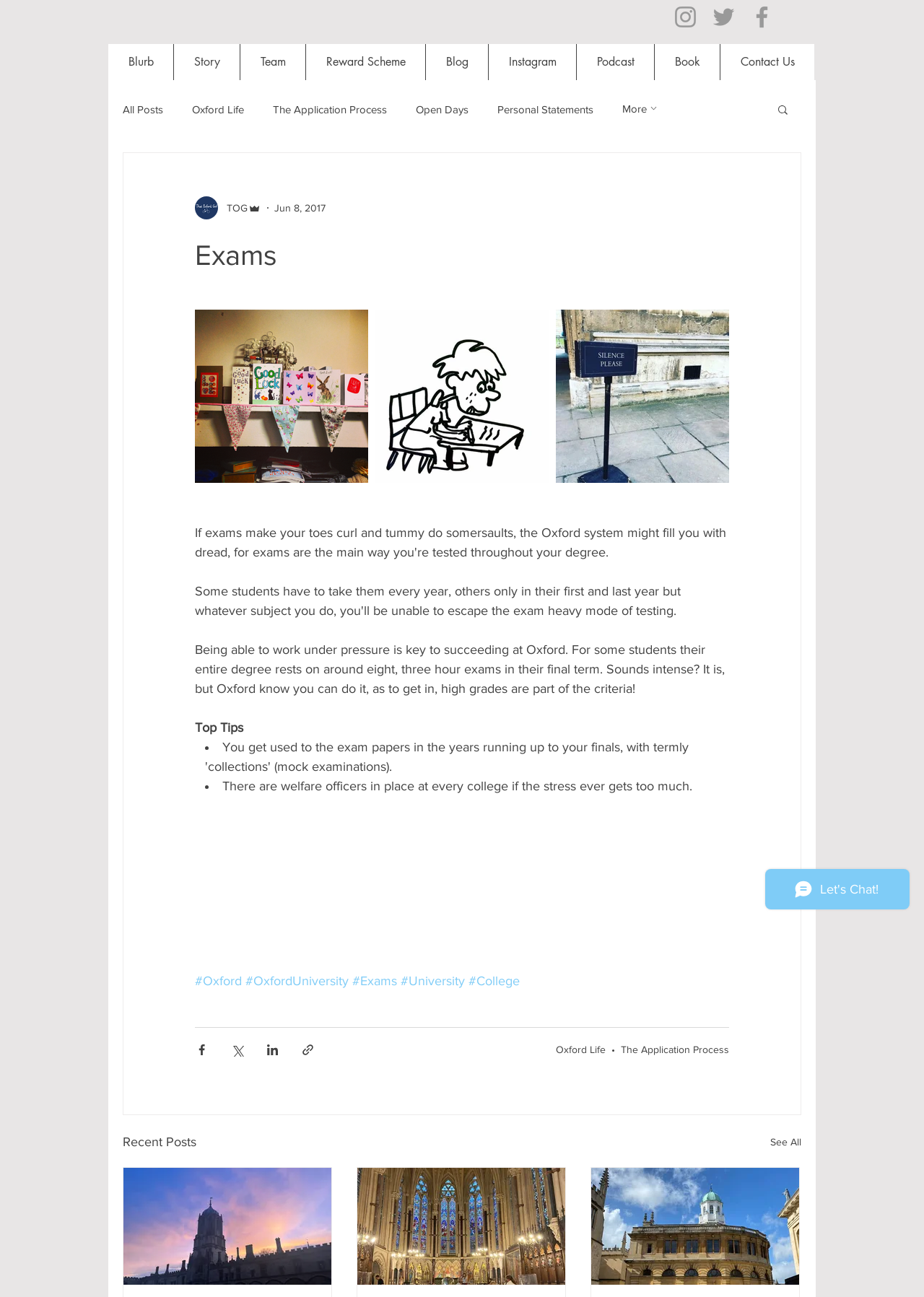Determine the bounding box coordinates of the UI element that matches the following description: "#College". The coordinates should be four float numbers between 0 and 1 in the format [left, top, right, bottom].

[0.507, 0.751, 0.562, 0.762]